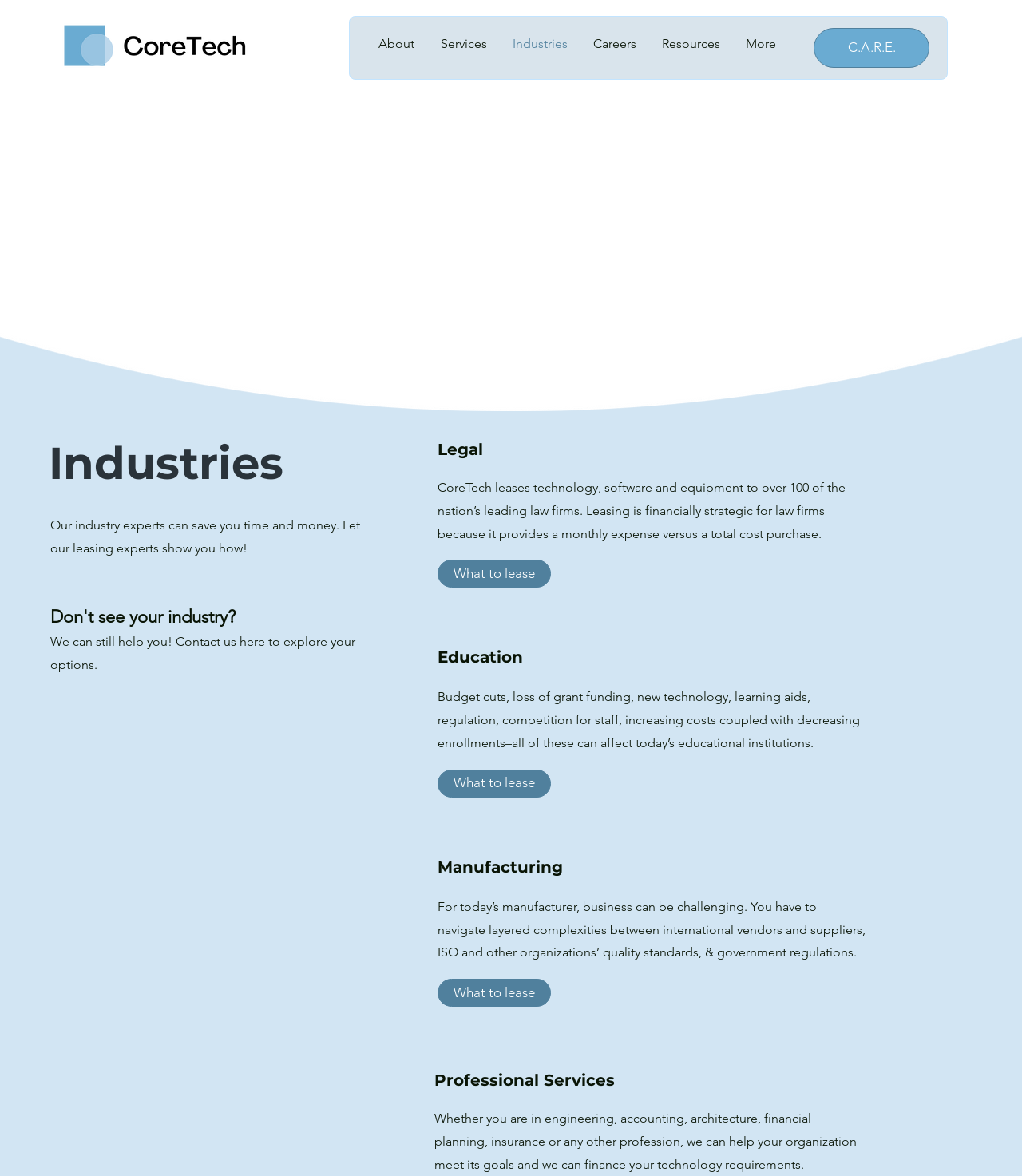Determine the bounding box for the UI element as described: "What to lease". The coordinates should be represented as four float numbers between 0 and 1, formatted as [left, top, right, bottom].

[0.428, 0.476, 0.539, 0.5]